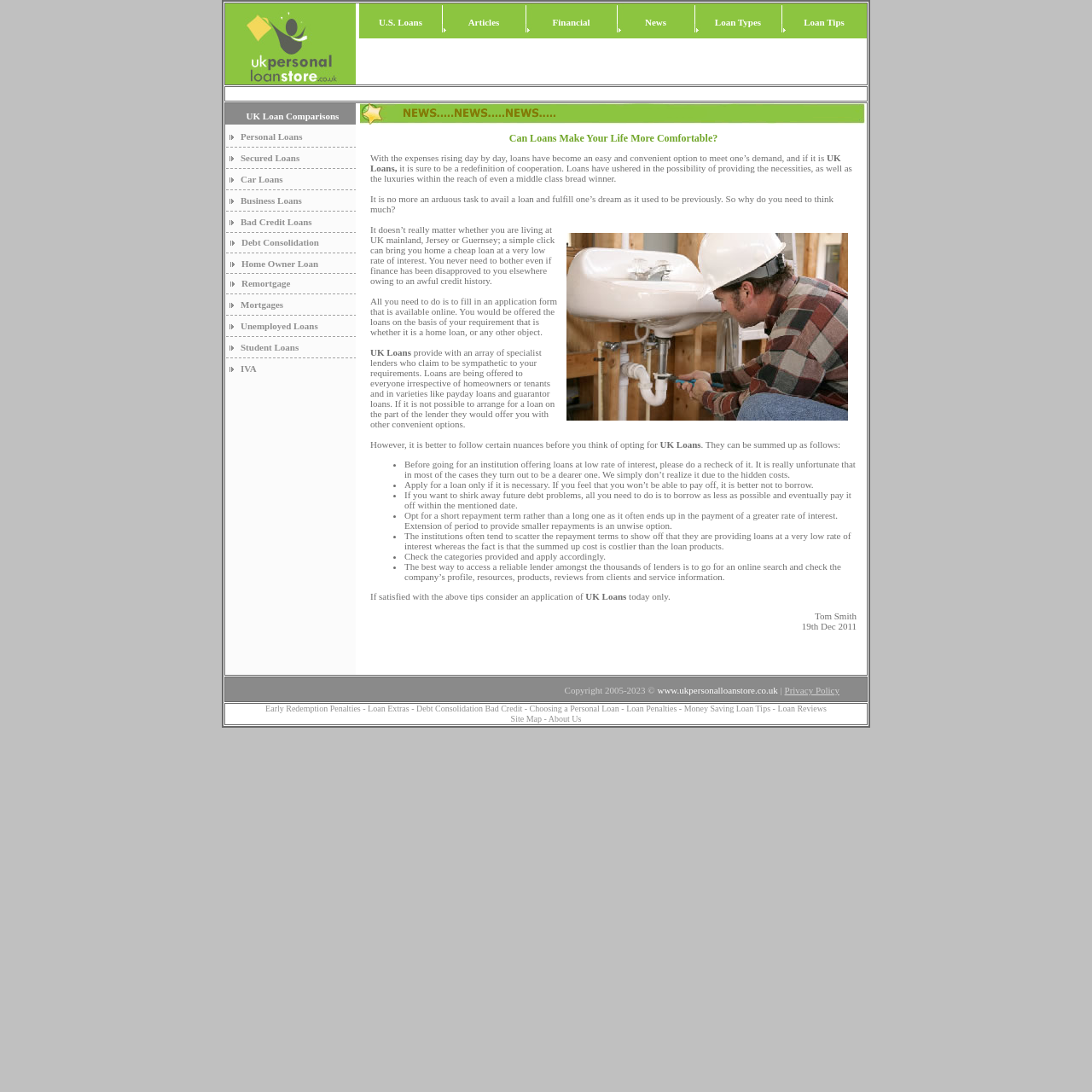Locate the bounding box coordinates of the clickable element to fulfill the following instruction: "Click on UK Loan Comparisons". Provide the coordinates as four float numbers between 0 and 1 in the format [left, top, right, bottom].

[0.206, 0.095, 0.326, 0.114]